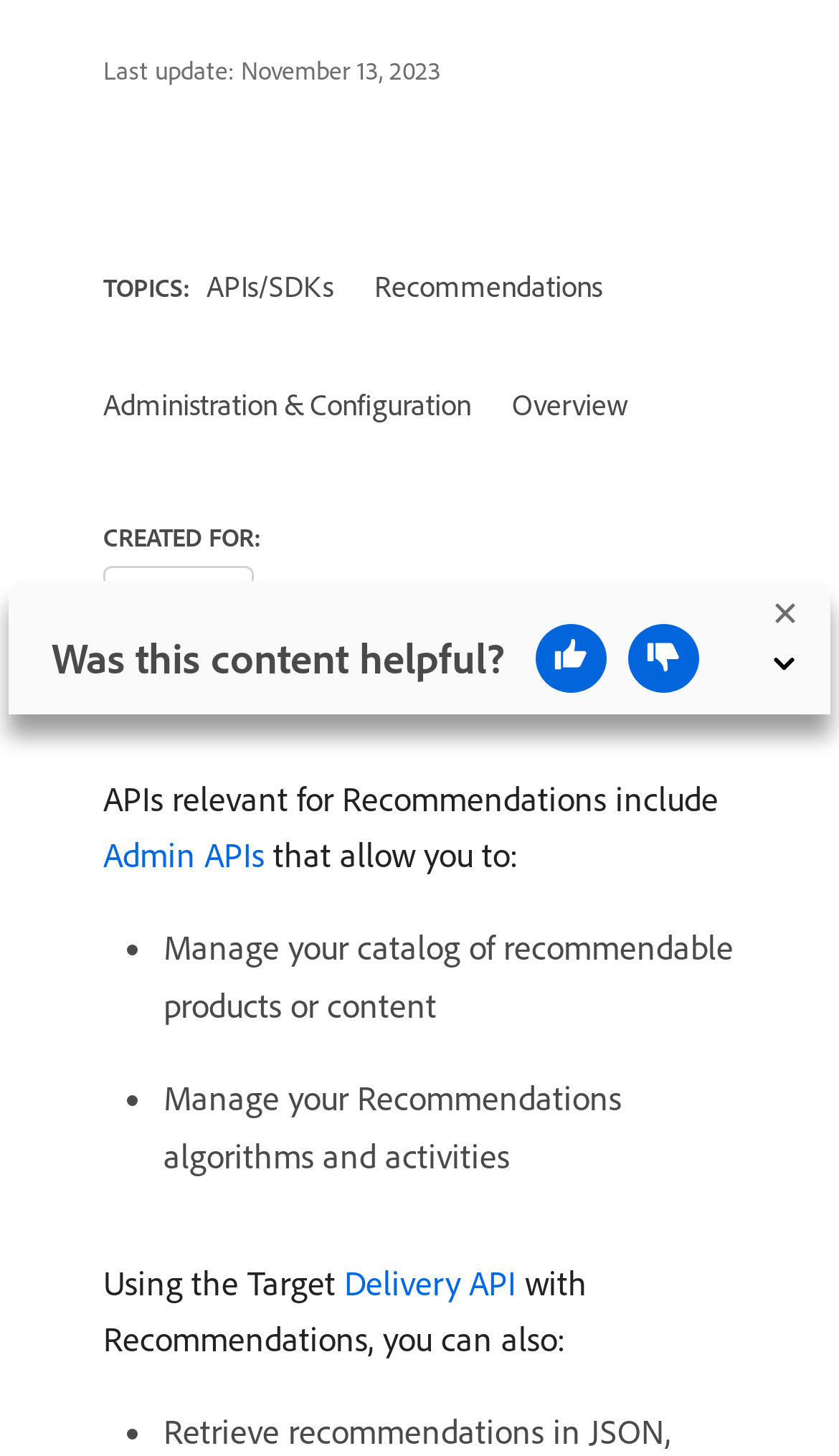Using the provided element description: "APIs/SDKs", determine the bounding box coordinates of the corresponding UI element in the screenshot.

[0.246, 0.184, 0.397, 0.21]